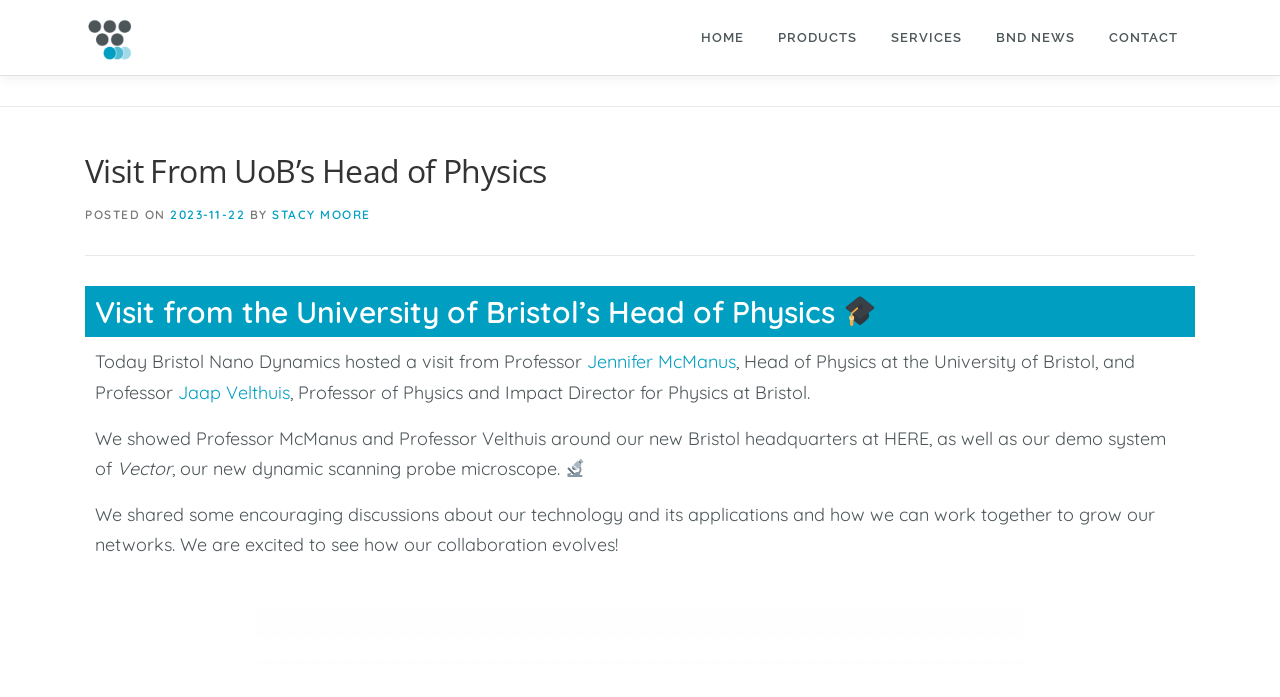Generate an in-depth caption that captures all aspects of the webpage.

The webpage is about Bristol Nano Dynamics Ltd, a company that specializes in nanotechnology. At the top of the page, there is a logo of the company, accompanied by a link to the homepage. The navigation menu is located at the top right, with links to "HOME", "PRODUCTS", "SERVICES", "BND NEWS", and "CONTACT".

Below the navigation menu, there is a header section that displays the title "Visit From UoB's Head of Physics" in a large font. The title is followed by a subheading that indicates the post date and author.

The main content of the page is a news article about a visit from Professor Jennifer McManus, the Head of Physics at the University of Bristol, and Professor Jaap Velthuis. The article describes the visit, during which the professors were shown around the company's new headquarters and demo system. The article also mentions the discussions about the company's technology and its applications.

There are several images on the page, including the company logo, an emoji of a graduation cap (🎓), and an emoji of a microscope (🔬). The images are scattered throughout the article, breaking up the text and adding visual interest.

The page has a total of 14 links, including links to the company's products, services, and news sections, as well as links to specific case studies and brochures. The links are organized in a hierarchical structure, with the main navigation menu at the top and sub-links below each main link.